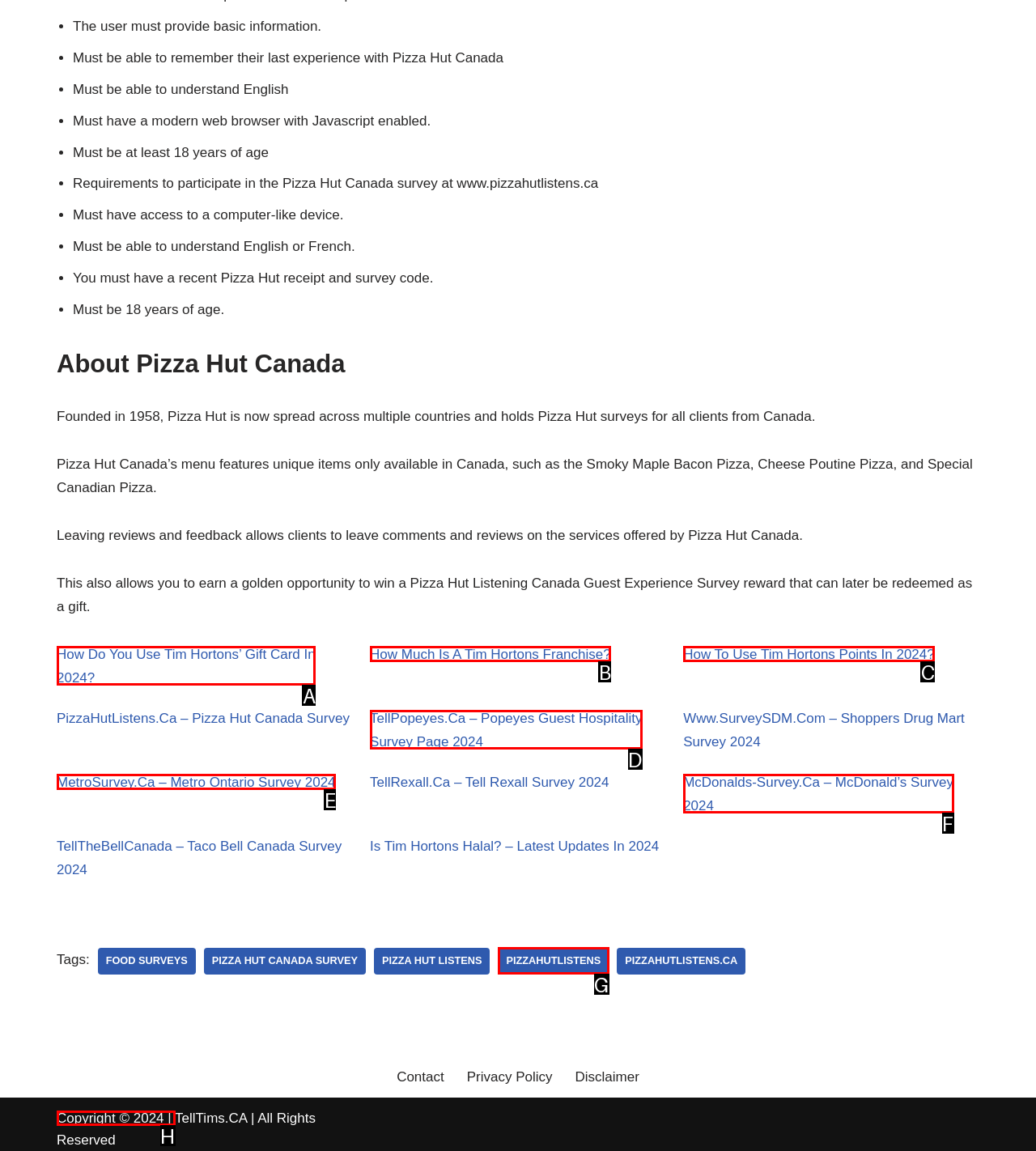Choose the HTML element to click for this instruction: Read the 'Copyright © 2024' information Answer with the letter of the correct choice from the given options.

H